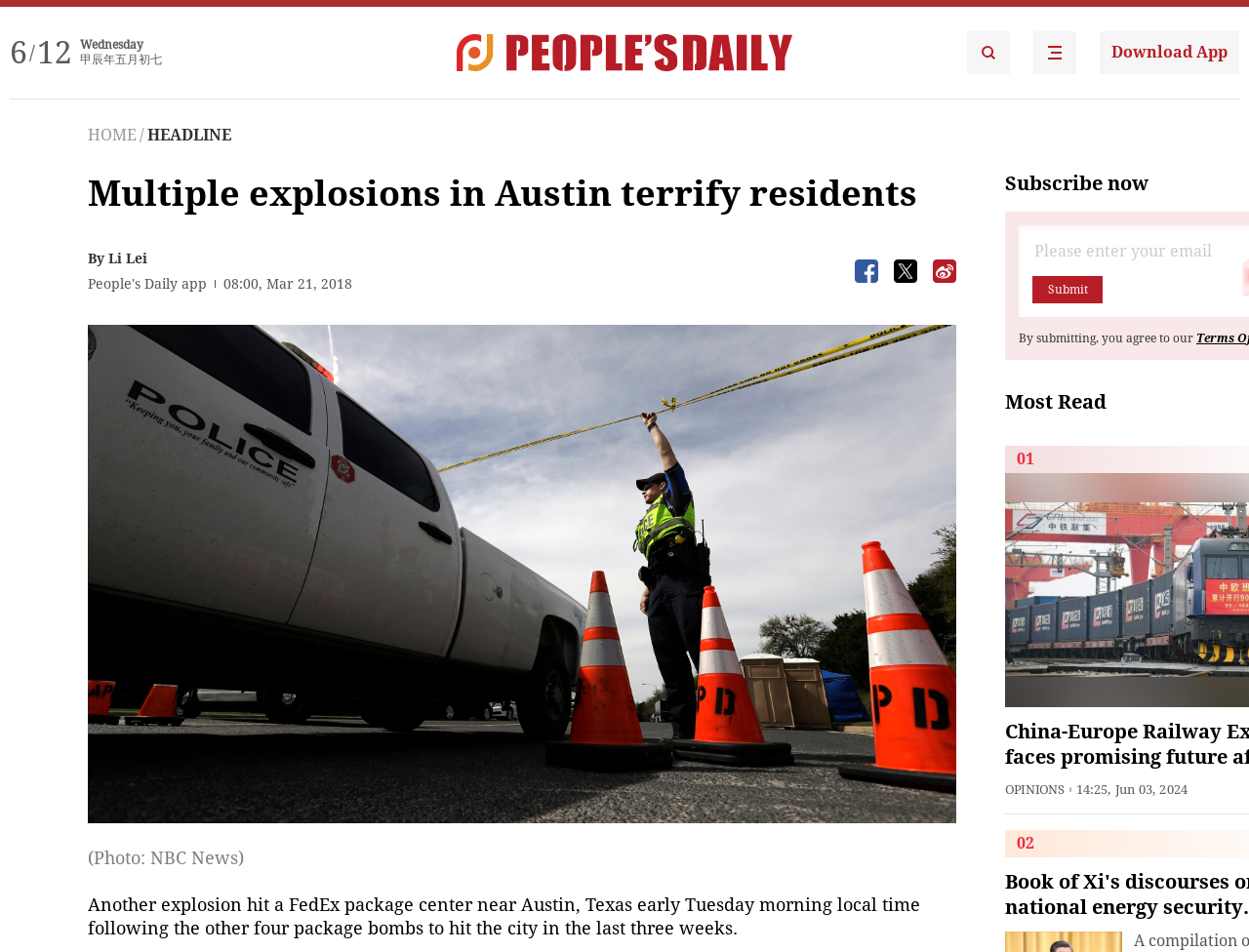Please provide the bounding box coordinates in the format (top-left x, top-left y, bottom-right x, bottom-right y). Remember, all values are floating point numbers between 0 and 1. What is the bounding box coordinate of the region described as: HOME

[0.07, 0.132, 0.109, 0.152]